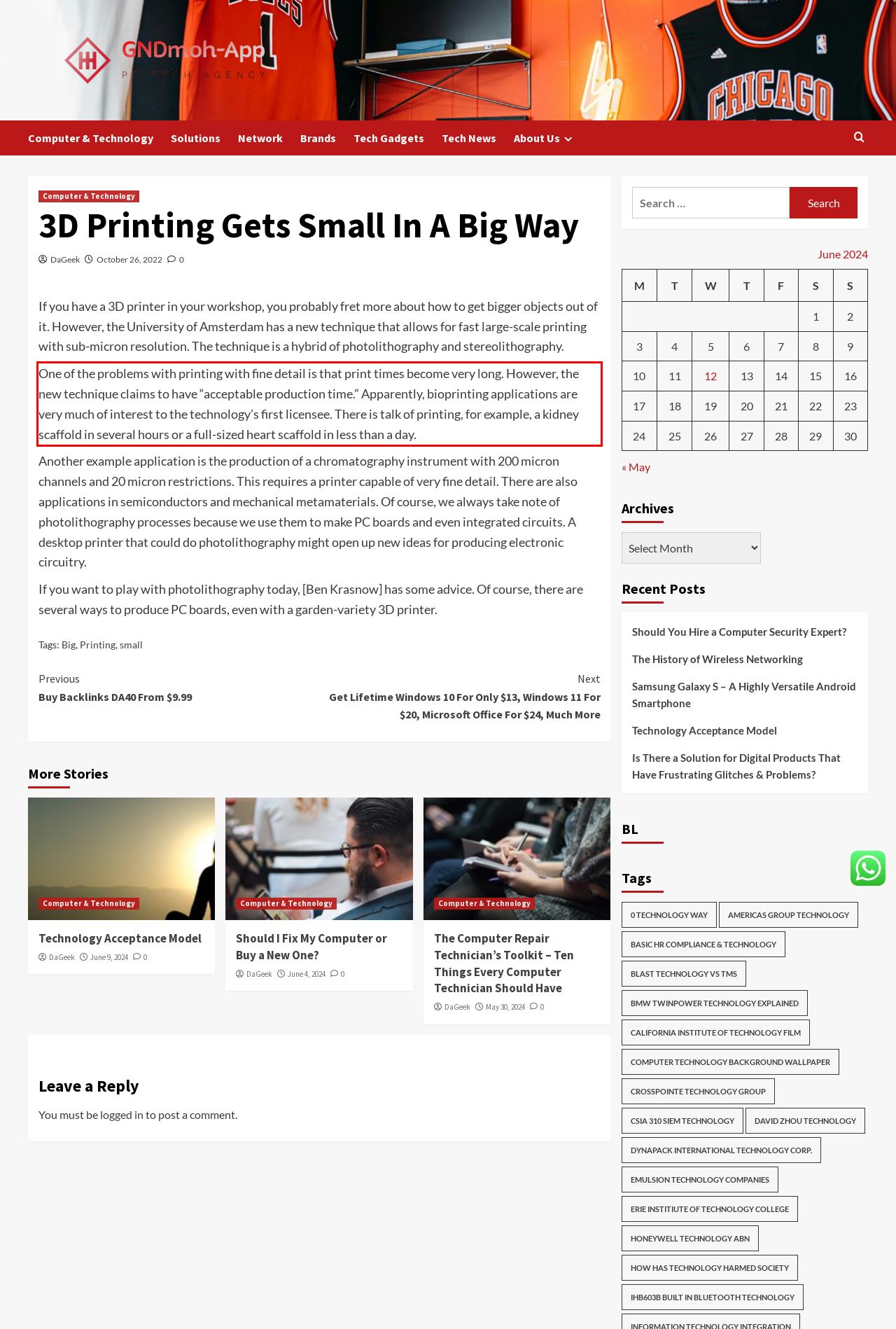Given a screenshot of a webpage with a red bounding box, extract the text content from the UI element inside the red bounding box.

One of the problems with printing with fine detail is that print times become very long. However, the new technique claims to have “acceptable production time.” Apparently, bioprinting applications are very much of interest to the technology’s first licensee. There is talk of printing, for example, a kidney scaffold in several hours or a full-sized heart scaffold in less than a day.